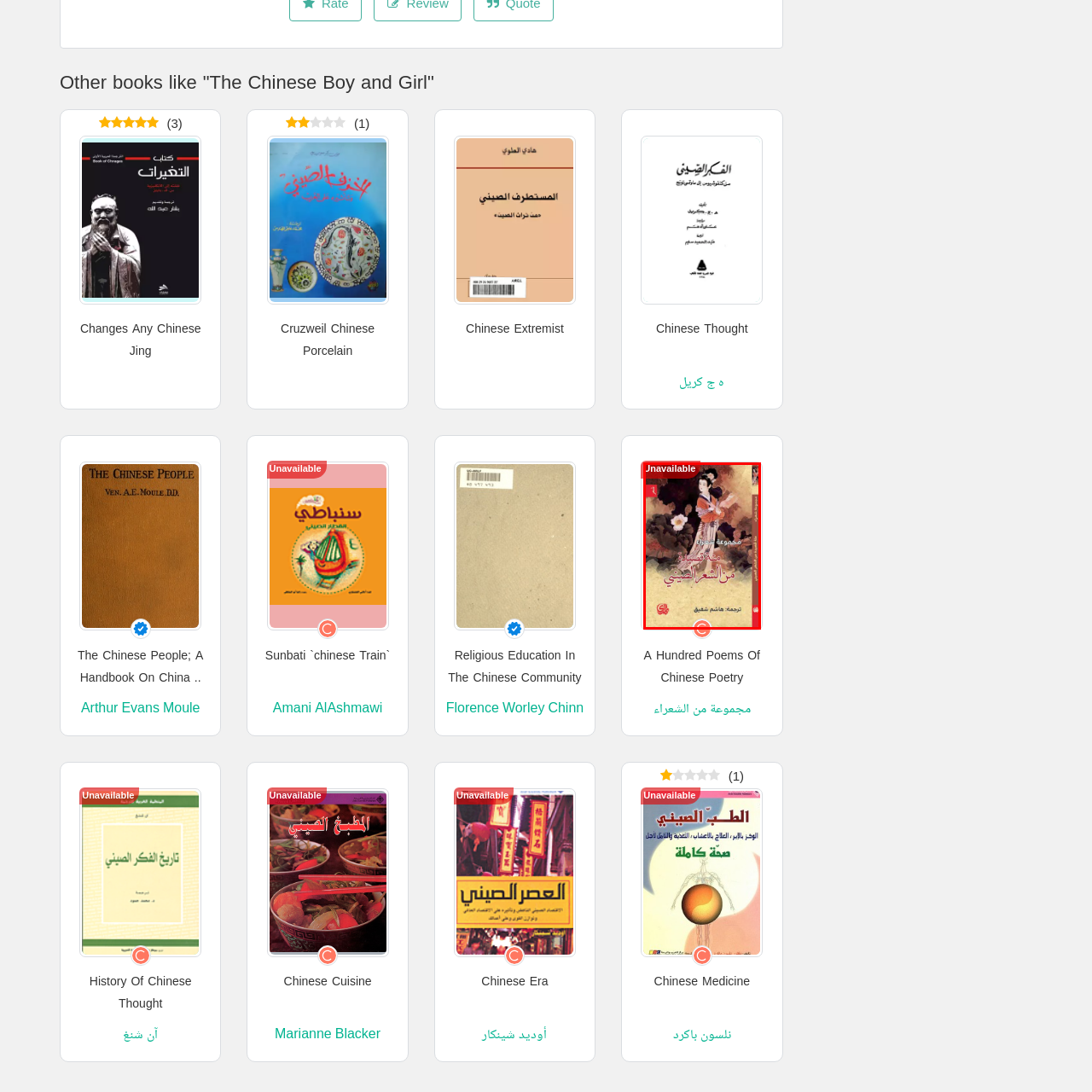What is the current availability of the book?
Review the image encased within the red bounding box and supply a detailed answer according to the visual information available.

The availability of the book can be determined by looking at the label in the upper part of the image, which explicitly states that the item is currently 'Unavailable'. This suggests that the book is not presently available for purchase or access.